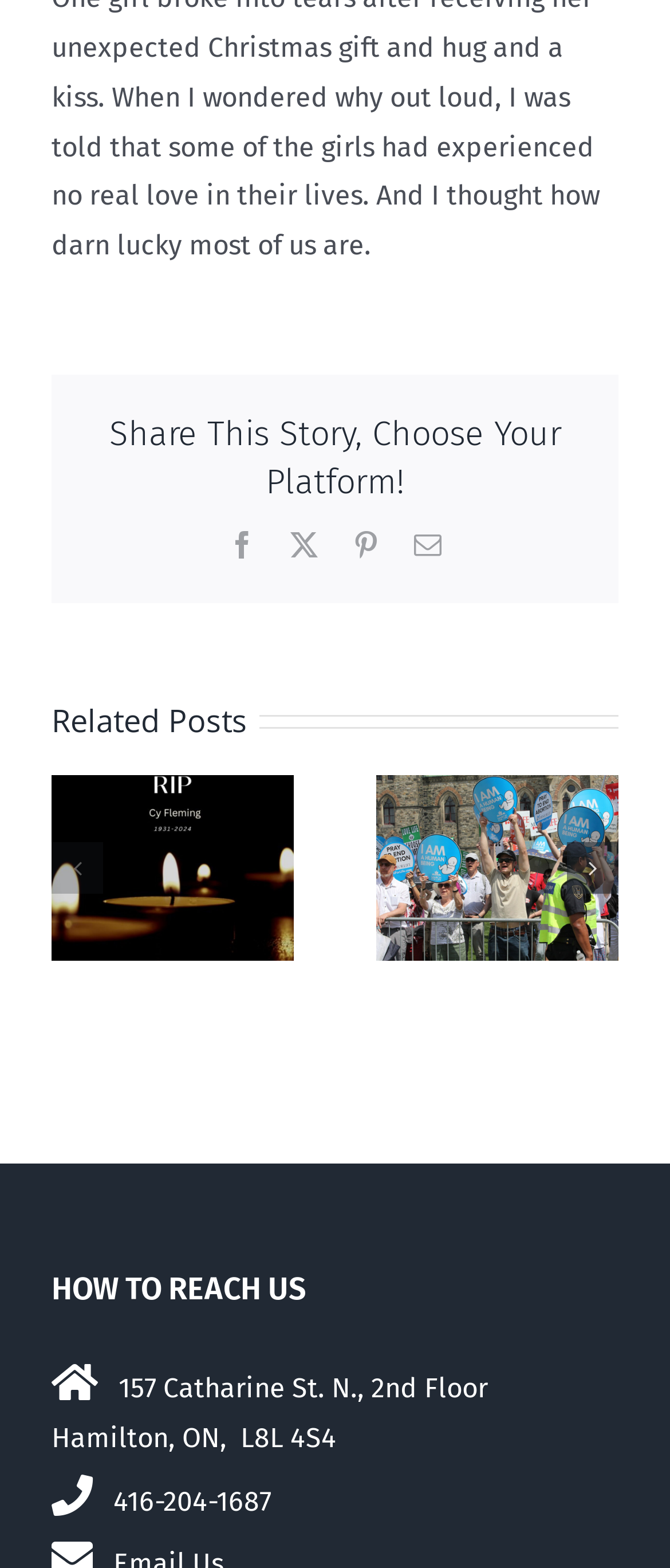Please provide the bounding box coordinates for the UI element as described: "Gallery". The coordinates must be four floats between 0 and 1, represented as [left, top, right, bottom].

[0.397, 0.437, 0.49, 0.477]